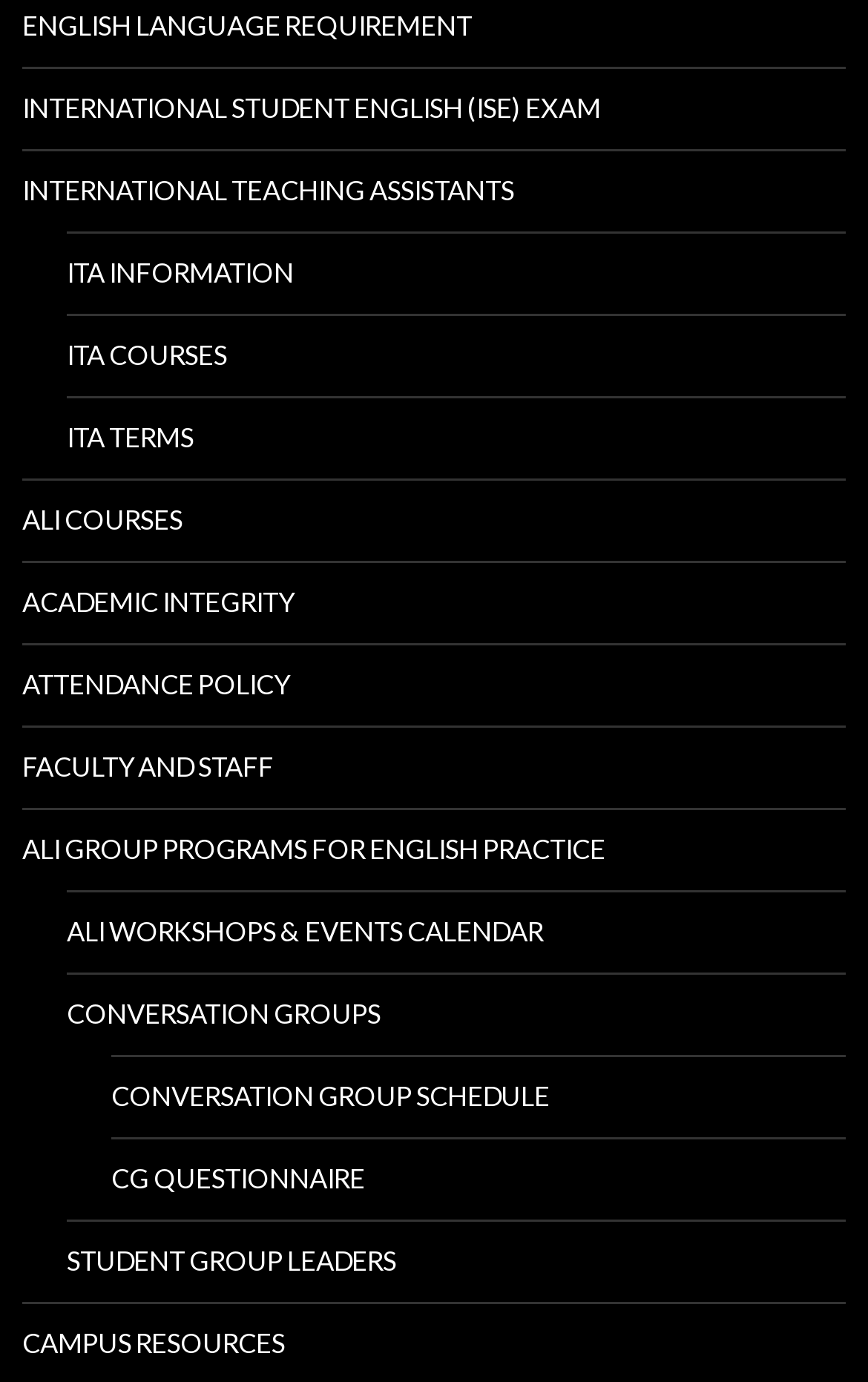How many conversation-related links are there?
Provide a short answer using one word or a brief phrase based on the image.

3